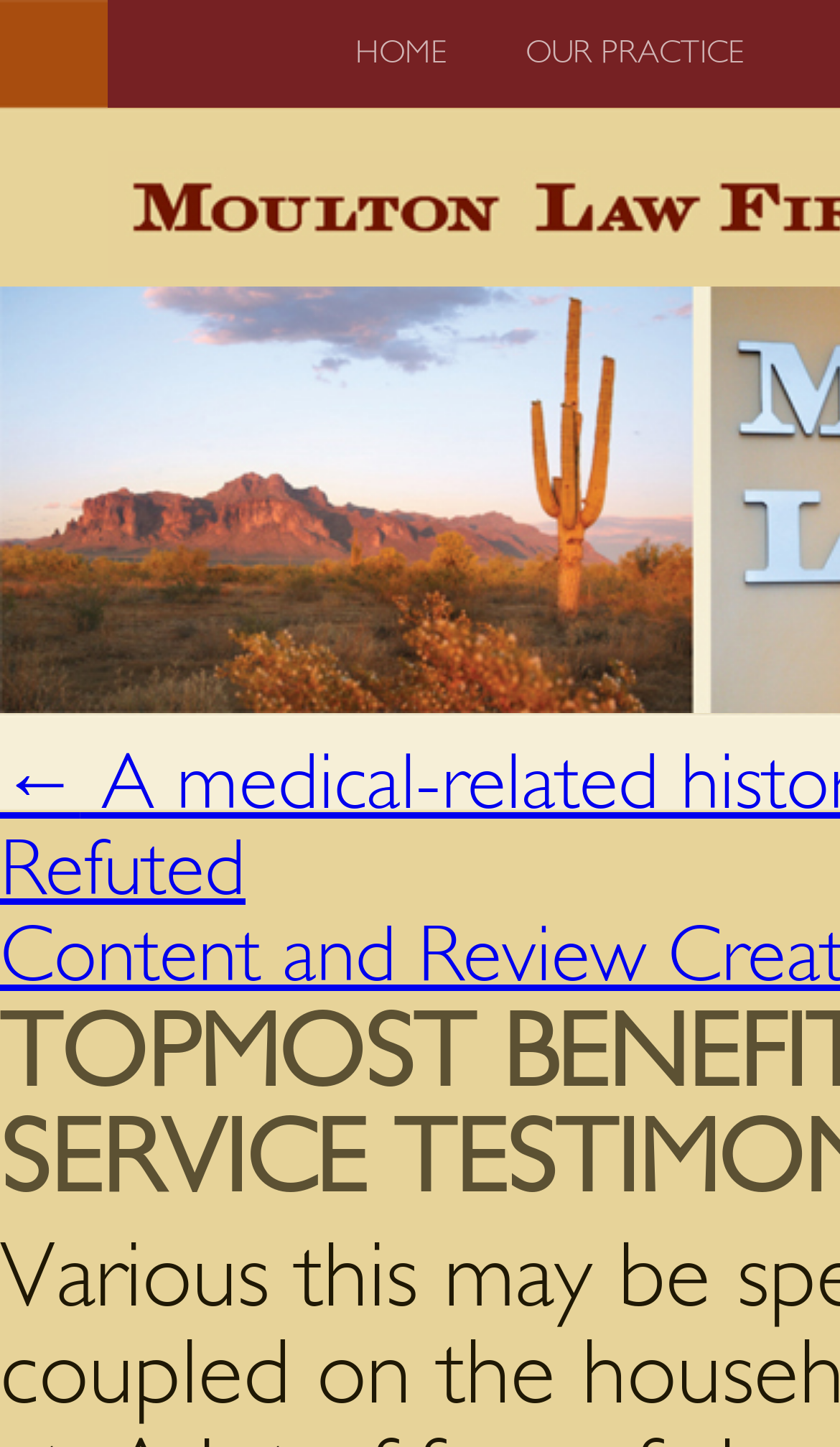Please determine the heading text of this webpage.

TOPMOST BENEFIT ME TO WITH MY ESSAY SERVICE TESTIMONIALS!